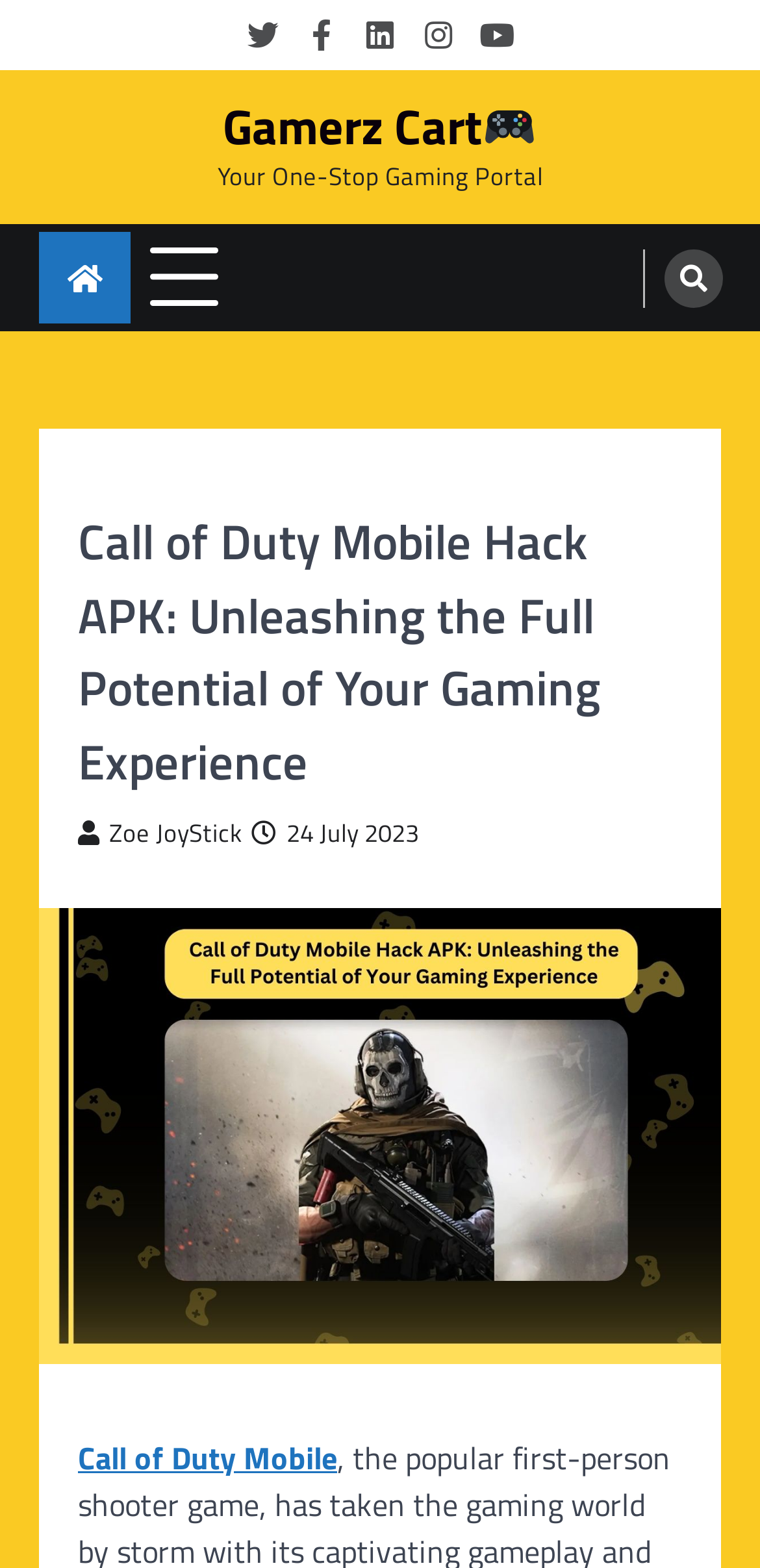Provide a single word or phrase answer to the question: 
When was the article published?

24 July 2023